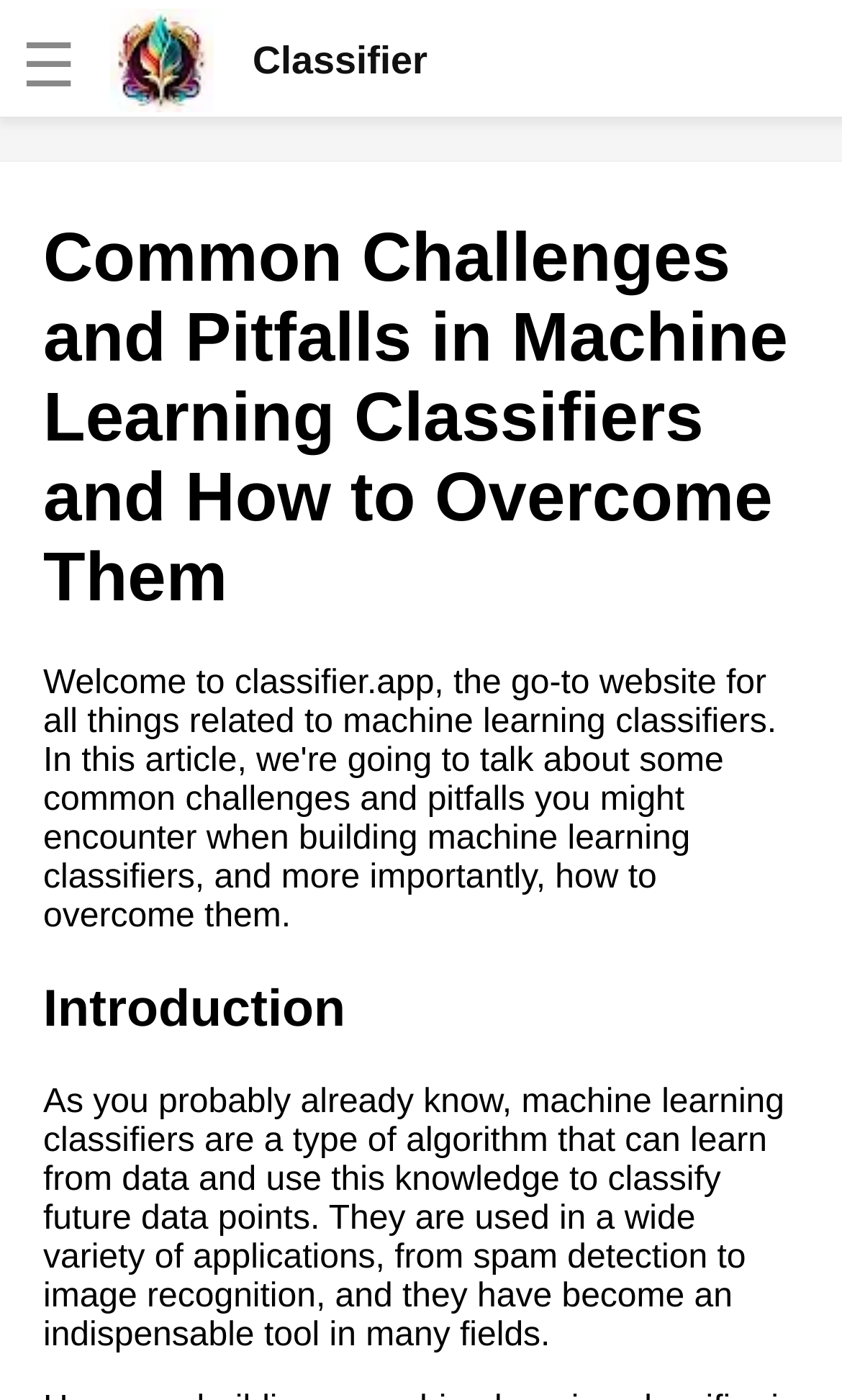What is the main topic of this webpage?
Provide a concise answer using a single word or phrase based on the image.

Machine learning classifiers